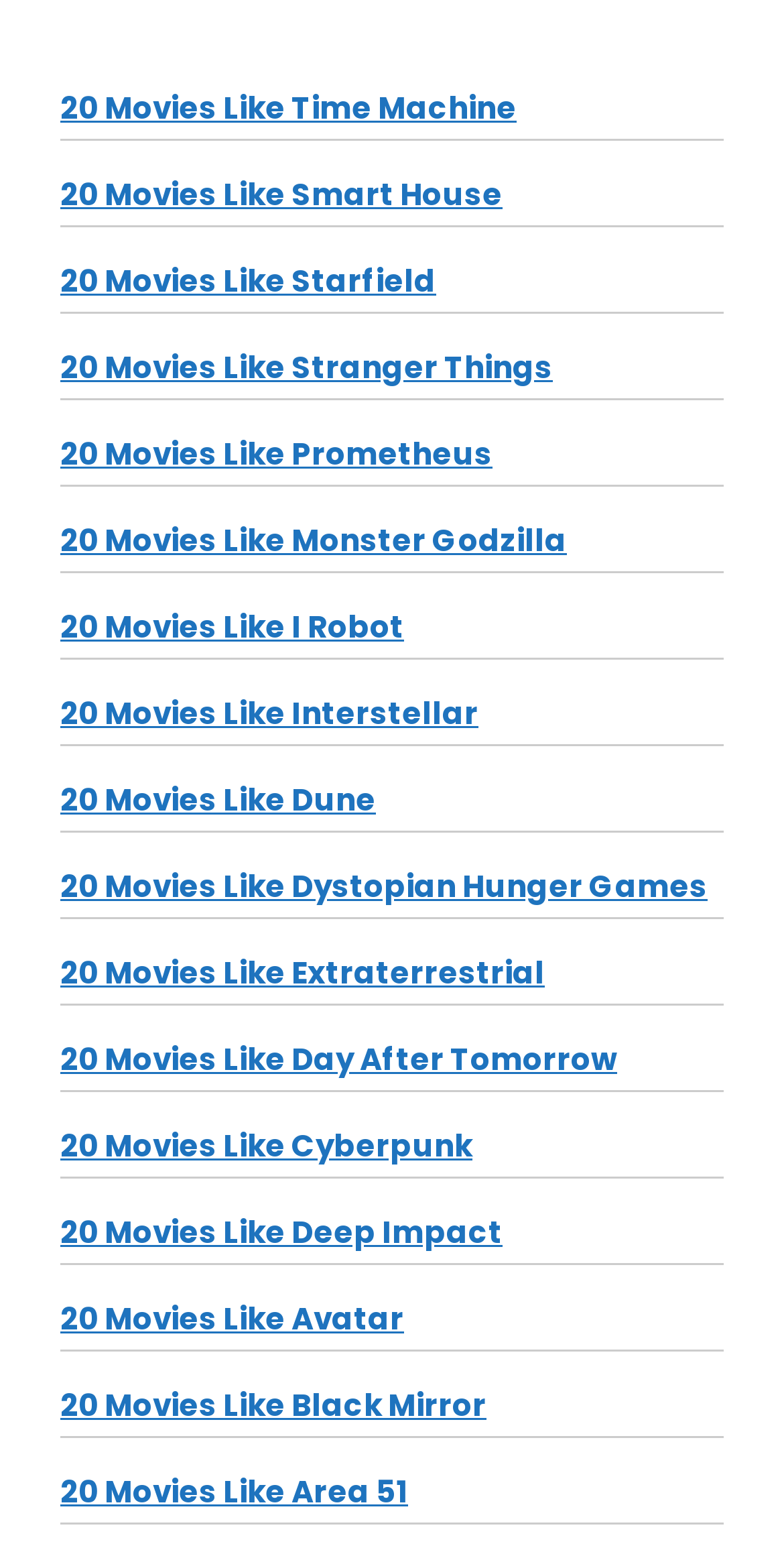Identify the bounding box for the given UI element using the description provided. Coordinates should be in the format (top-left x, top-left y, bottom-right x, bottom-right y) and must be between 0 and 1. Here is the description: 20 Movies Like Cyberpunk

[0.077, 0.725, 0.603, 0.753]